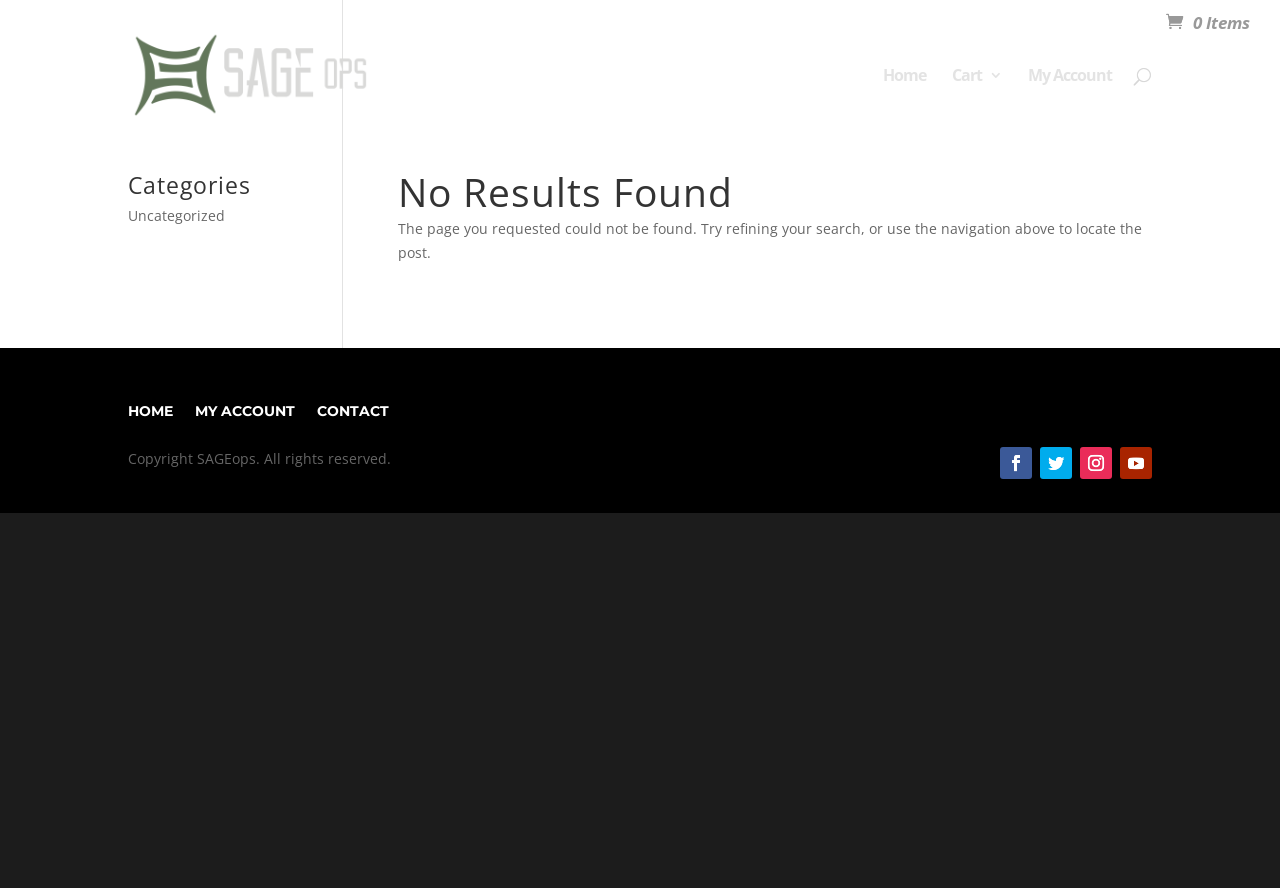Find the bounding box coordinates of the element to click in order to complete this instruction: "browse uncategorized posts". The bounding box coordinates must be four float numbers between 0 and 1, denoted as [left, top, right, bottom].

[0.1, 0.232, 0.176, 0.254]